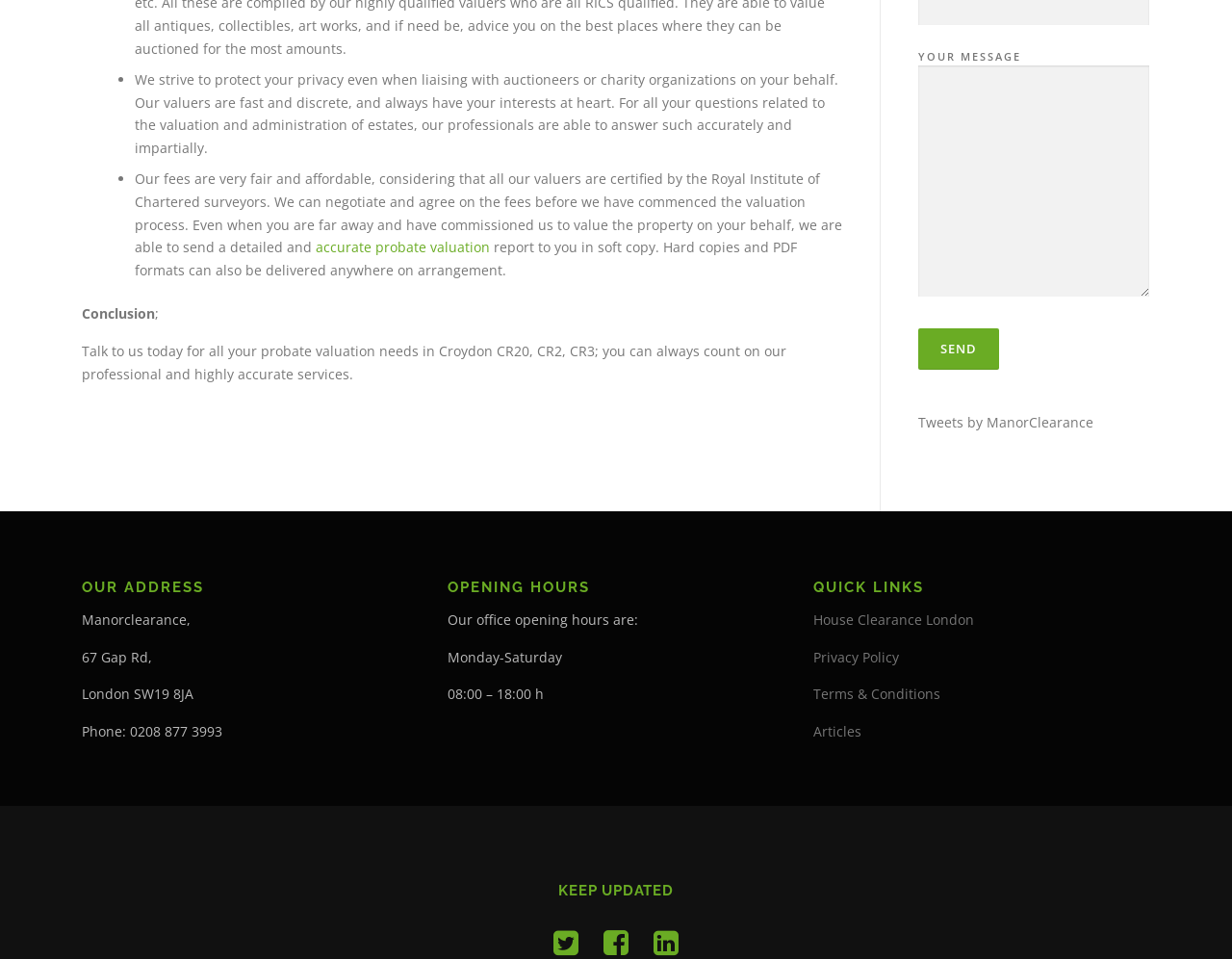Identify the bounding box of the UI element described as follows: "Terms & Conditions". Provide the coordinates as four float numbers in the range of 0 to 1 [left, top, right, bottom].

[0.66, 0.714, 0.763, 0.733]